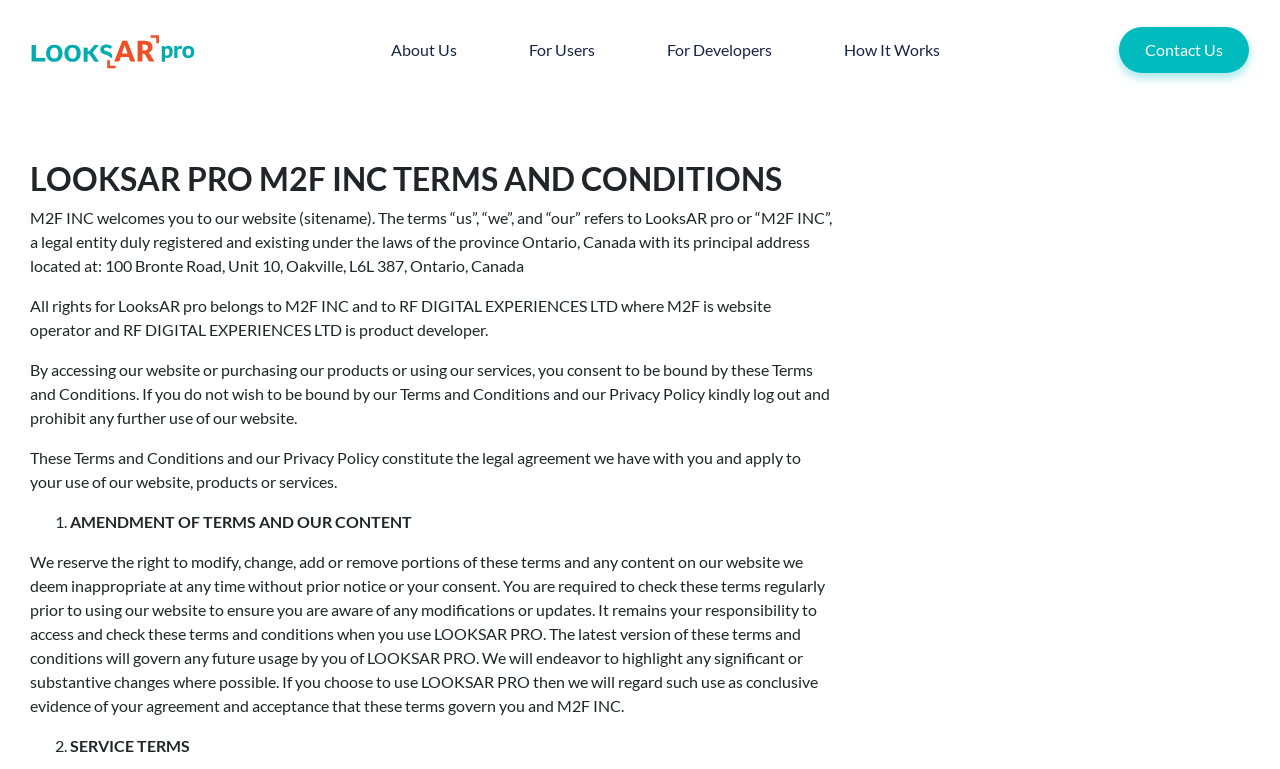Provide a short, one-word or phrase answer to the question below:
What is the address of M2F INC?

100 Bronte Road, Unit 10, Oakville, L6L 387, Ontario, Canada